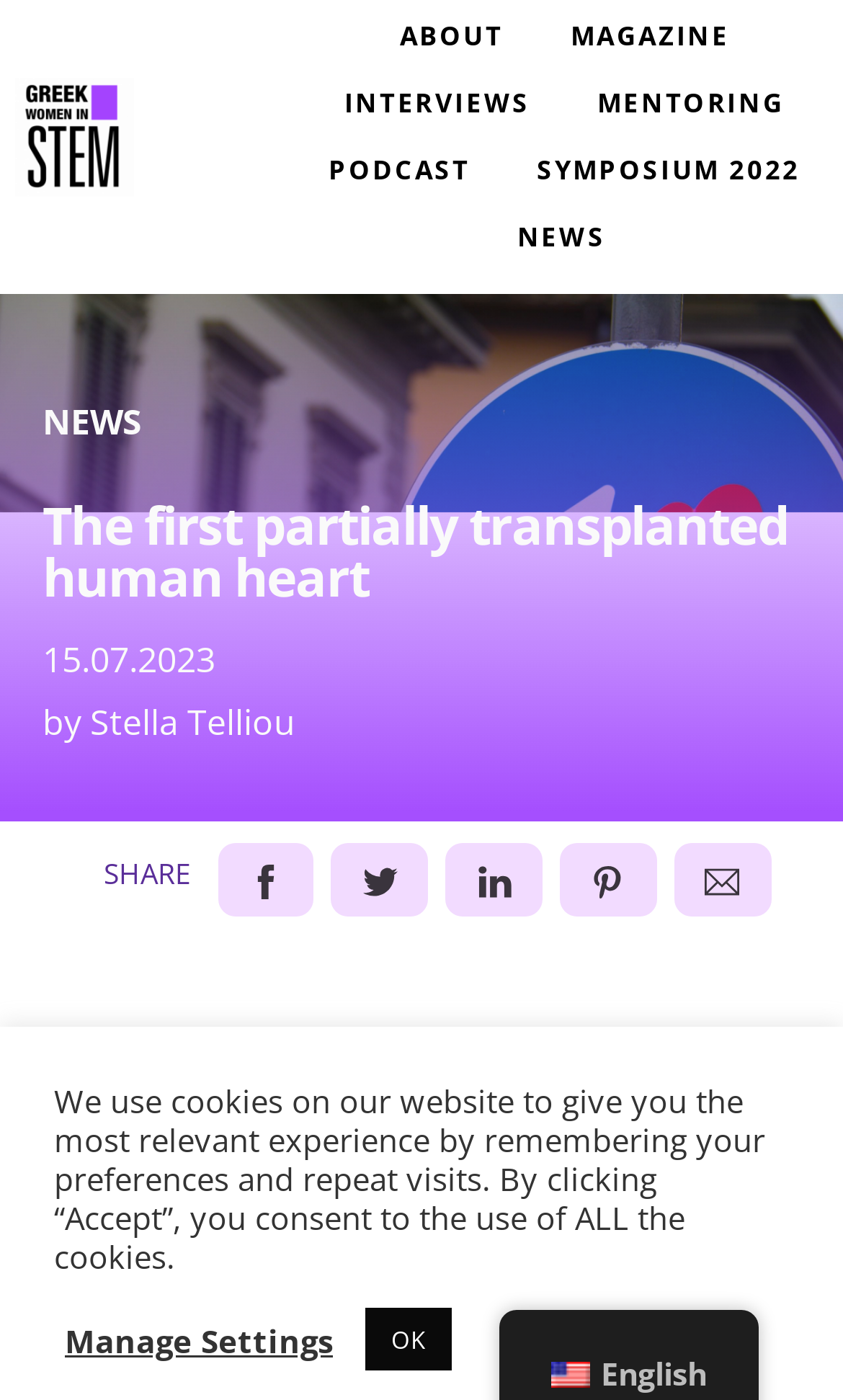Locate the bounding box coordinates of the clickable area to execute the instruction: "Share the article on Facebook". Provide the coordinates as four float numbers between 0 and 1, represented as [left, top, right, bottom].

[0.258, 0.603, 0.373, 0.655]